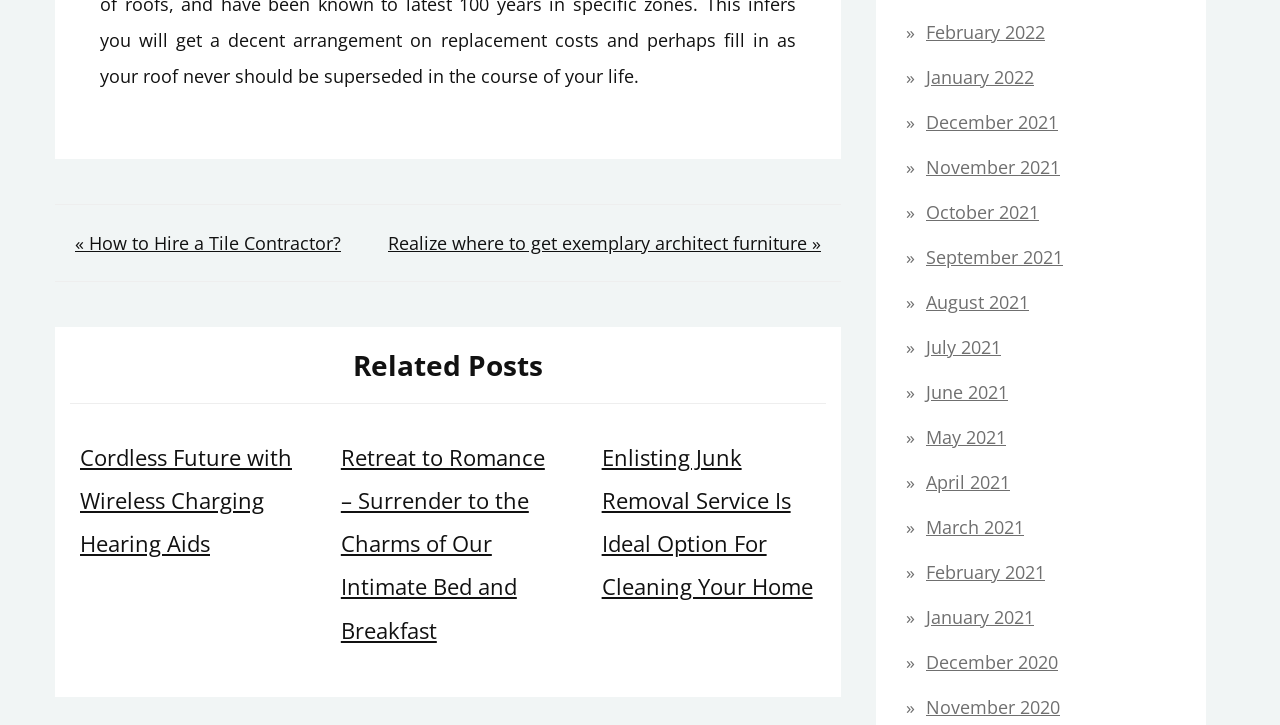Kindly respond to the following question with a single word or a brief phrase: 
What is the earliest month listed in the archive?

December 2020